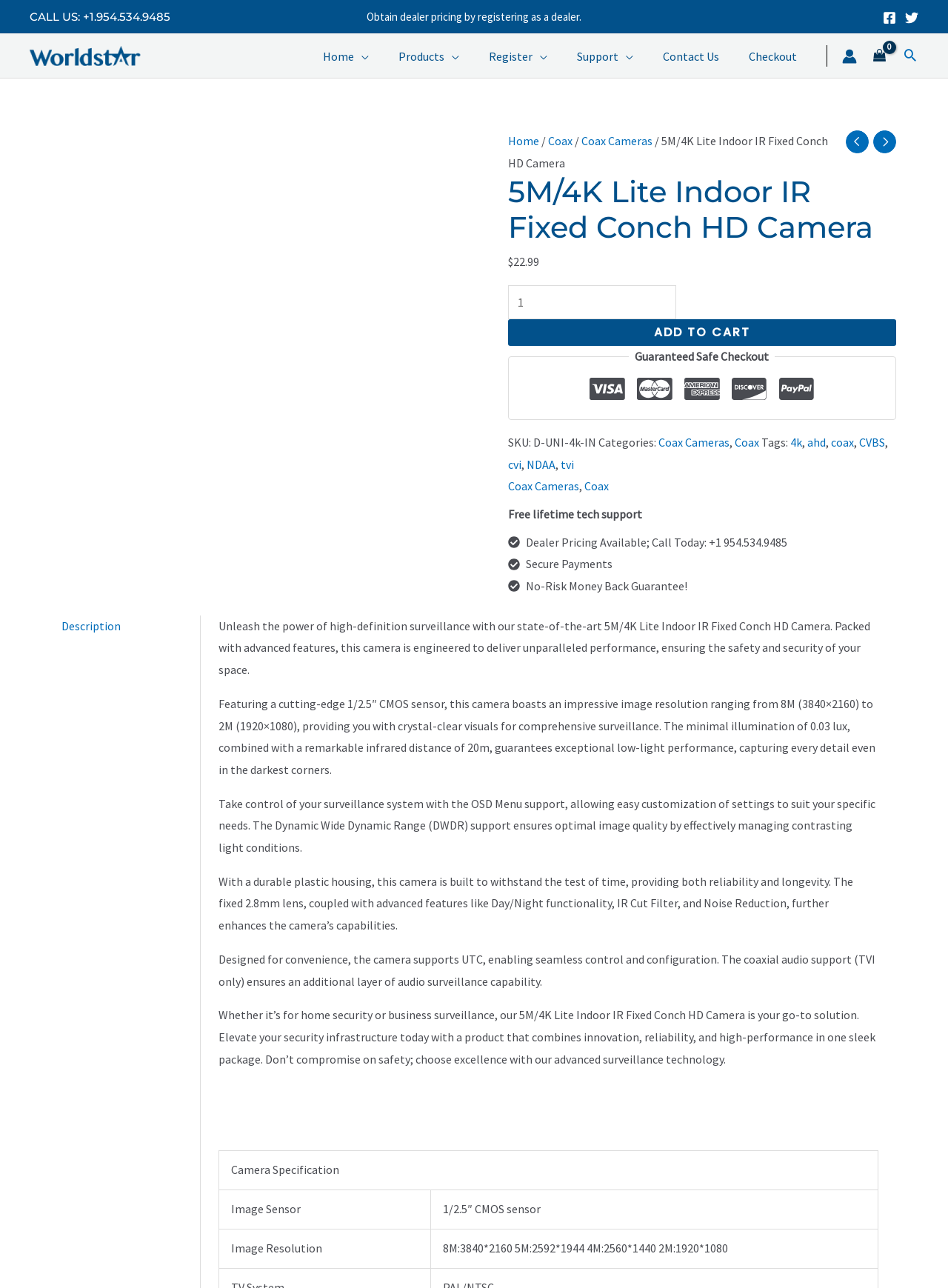Using the description: "Secure Payment", identify the bounding box of the corresponding UI element in the screenshot.

None